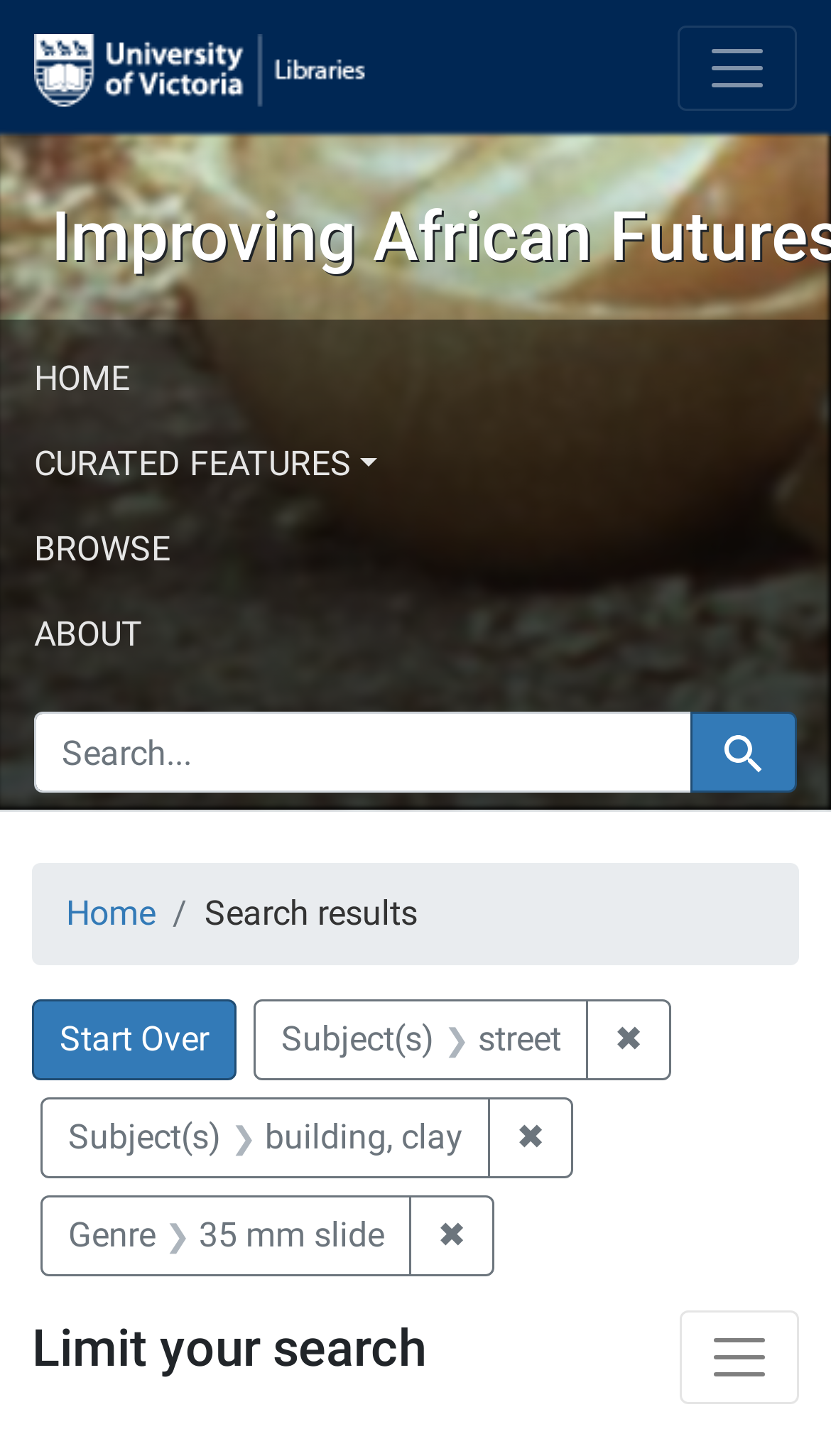Please find the bounding box coordinates in the format (top-left x, top-left y, bottom-right x, bottom-right y) for the given element description. Ensure the coordinates are floating point numbers between 0 and 1. Description: Browse

[0.041, 0.349, 0.682, 0.407]